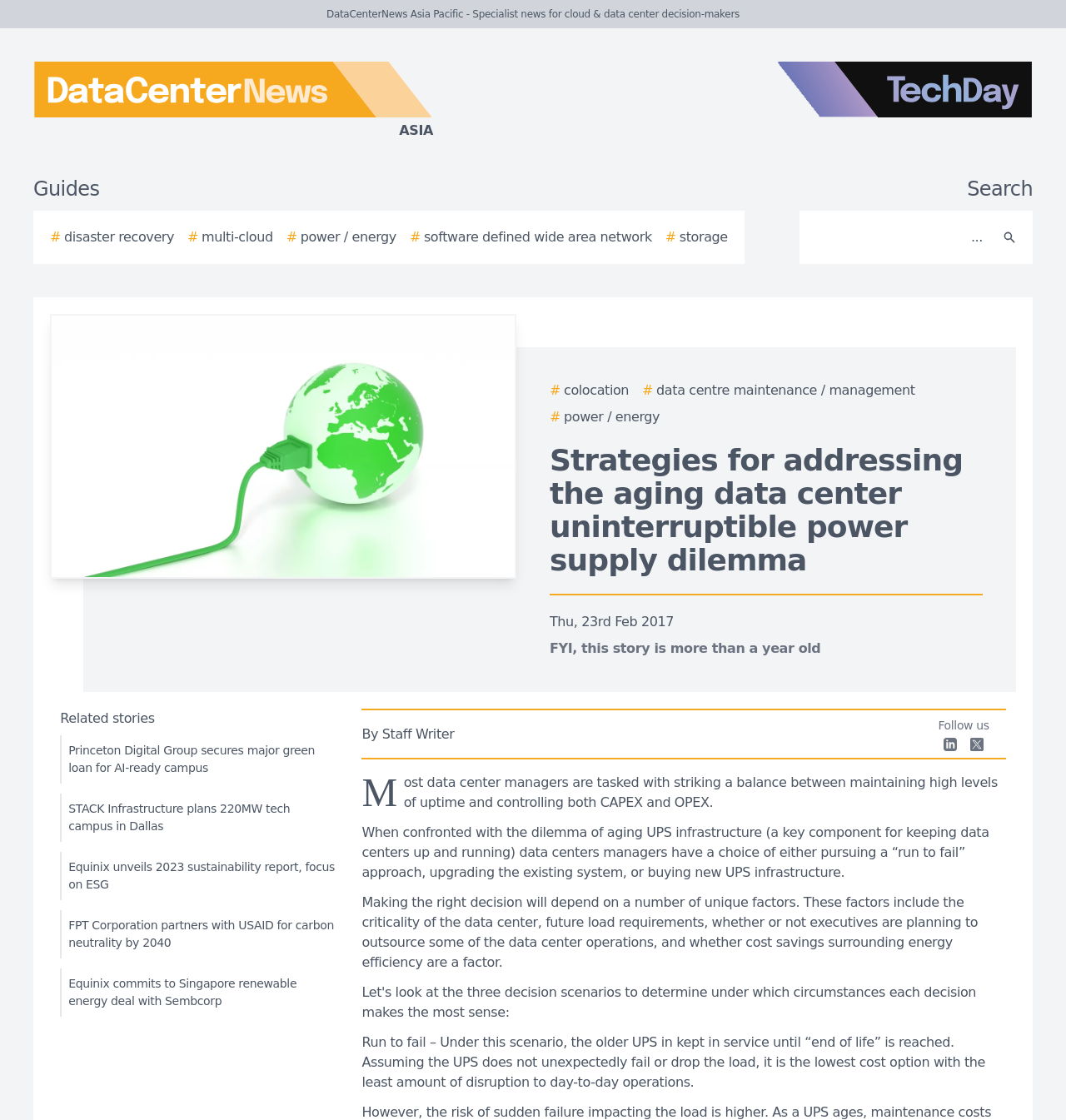Illustrate the webpage's structure and main components comprehensively.

This webpage appears to be an article from DataCenterNews Asia Pacific, a specialist news site for cloud and data center decision-makers. At the top of the page, there is a logo for DataCenterNews Asia Pacific, accompanied by a link to the site's homepage. To the right of the logo, there is a link to TechDay, another news site. Below these logos, there are several links to guides on various topics, including disaster recovery, multi-cloud, and power/energy.

On the right side of the page, there is a search bar with a search button. Below the search bar, there is a story image. The main article begins with a title, "Strategies for addressing the aging data center uninterruptible power supply dilemma," followed by the date of publication, "Thu, 23rd Feb 2017." The article is written by a staff writer and has a note indicating that the story is more than a year old.

The article itself discusses the dilemma faced by data center managers in deciding what to do with aging UPS infrastructure. There are three decision scenarios: "run to fail," upgrading the existing system, or buying new UPS infrastructure. The article explains the factors that influence this decision, including the criticality of the data center, future load requirements, and cost savings surrounding energy efficiency.

Below the article, there are several links to related stories, including news about Princeton Digital Group, STACK Infrastructure, Equinix, and FPT Corporation. At the bottom of the page, there are links to follow the site on LinkedIn and other social media platforms.